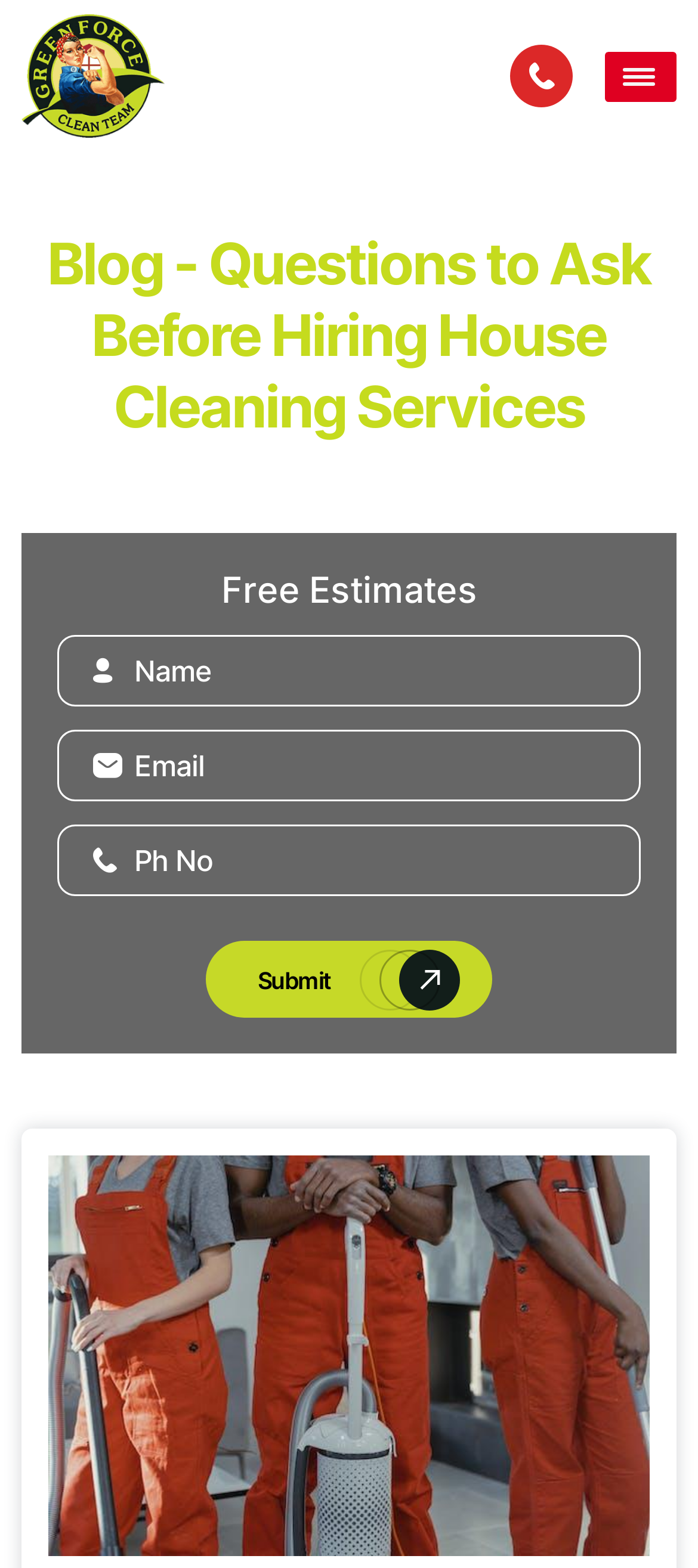How many text boxes are in the contact form?
Kindly offer a detailed explanation using the data available in the image.

I counted the number of text boxes in the contact form by looking at the form element with the label 'Contact form' and its child elements, which are three text boxes labeled 'Name', 'Email', and 'Ph No'.